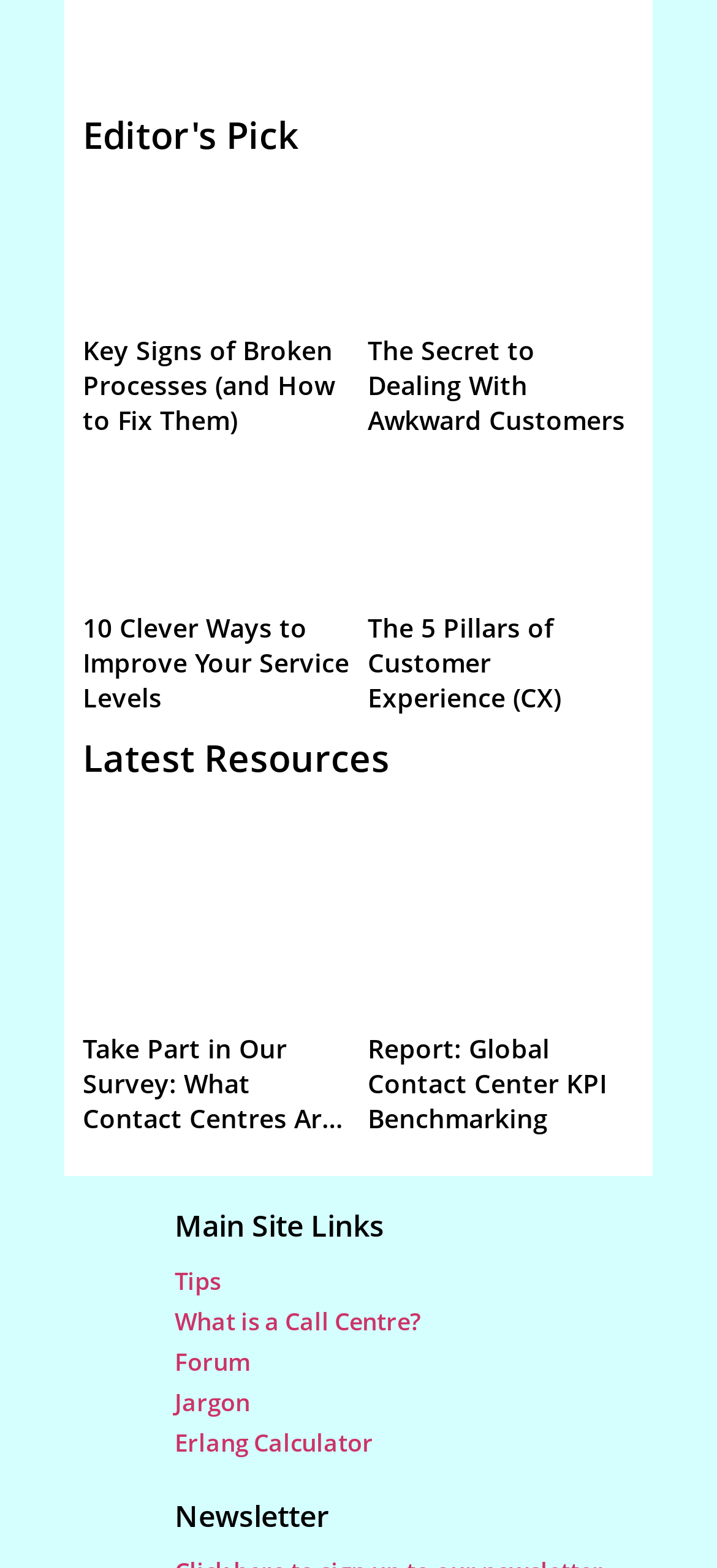Can you find the bounding box coordinates for the element that needs to be clicked to execute this instruction: "Access the 'Erlang Calculator' tool"? The coordinates should be given as four float numbers between 0 and 1, i.e., [left, top, right, bottom].

[0.244, 0.909, 0.521, 0.93]